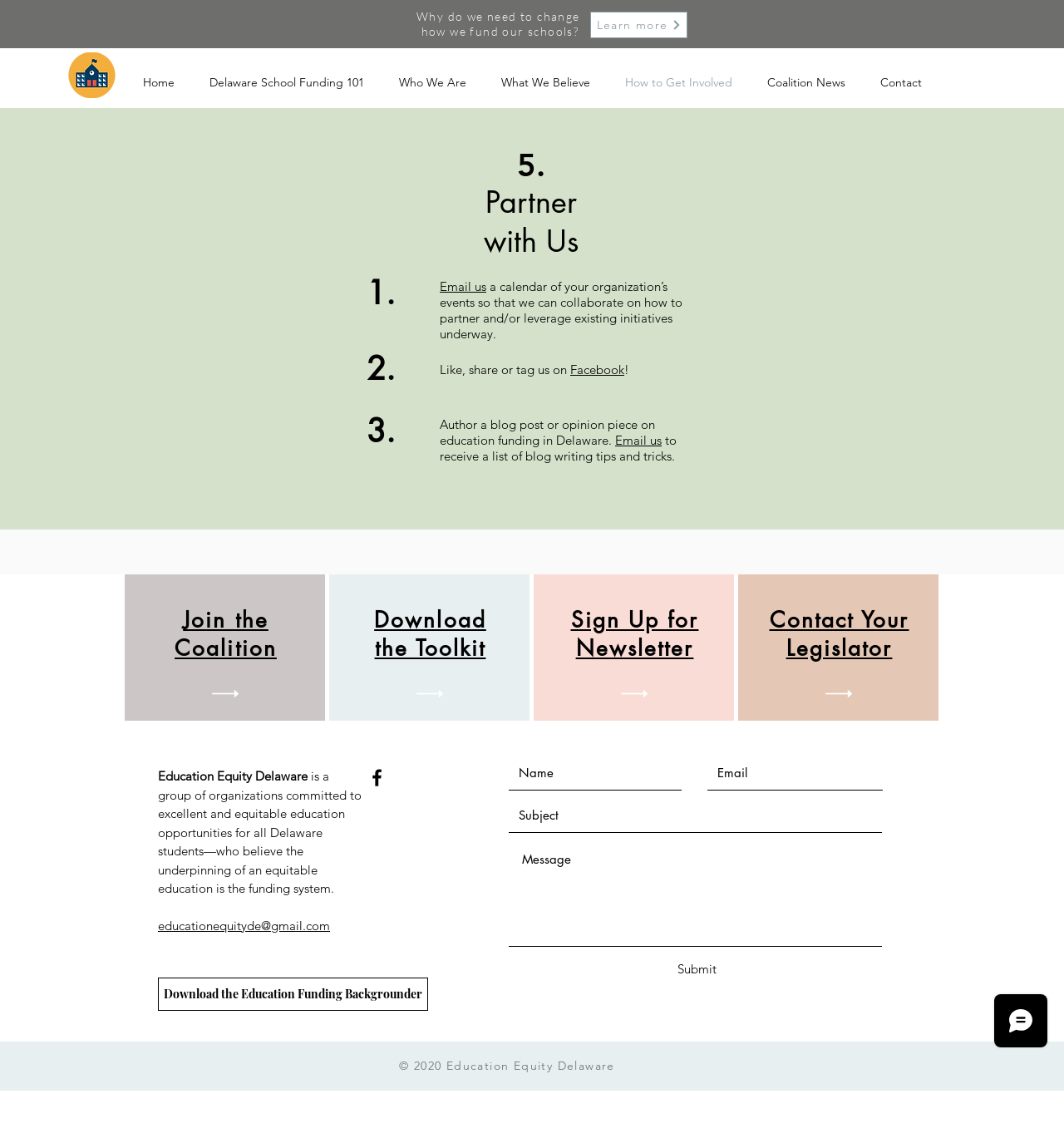Give the bounding box coordinates for the element described as: "Download the Education Funding Backgrounder".

[0.148, 0.862, 0.402, 0.892]